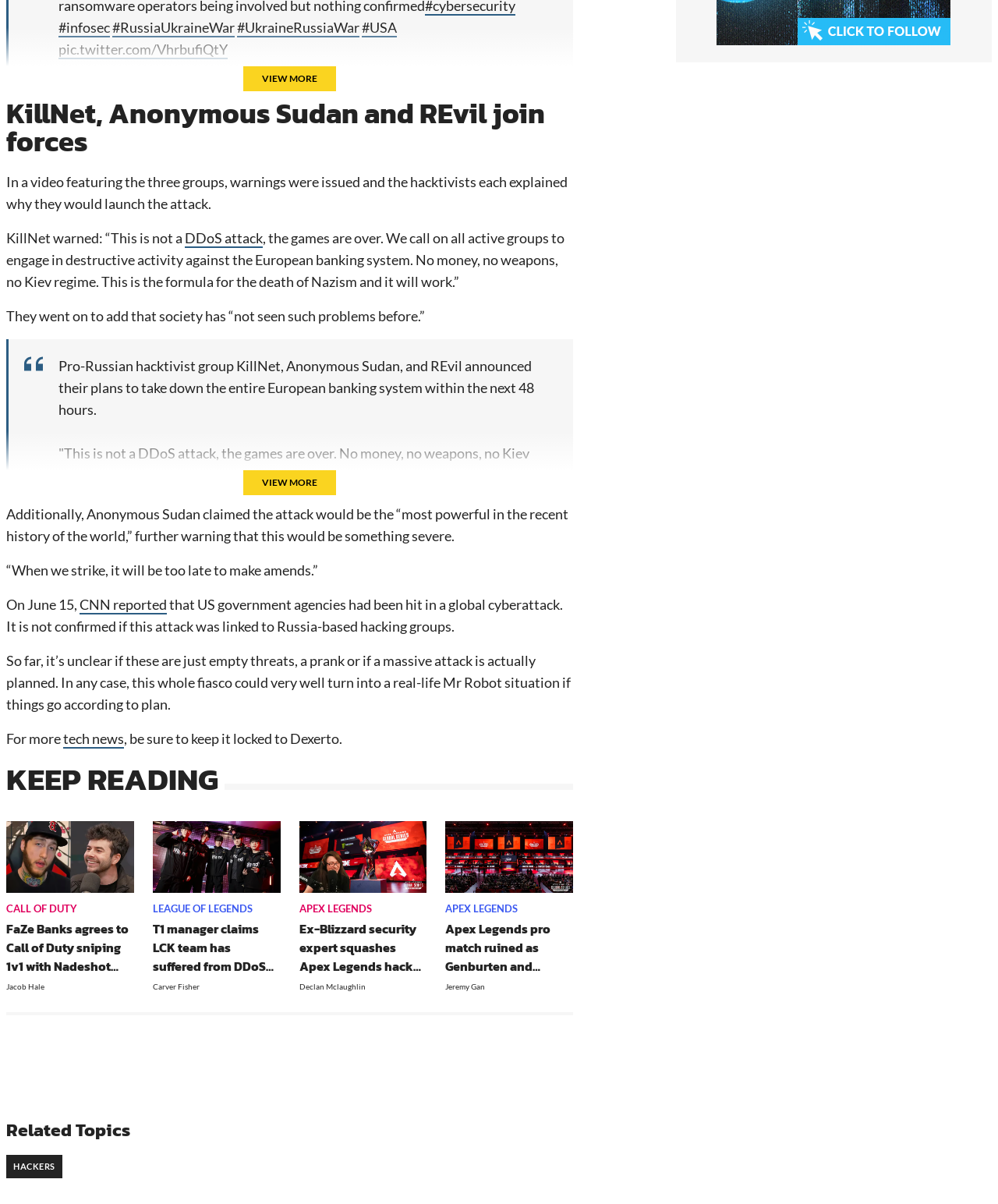Provide a one-word or short-phrase answer to the question:
What is the date mentioned in the article?

June 14, 2023